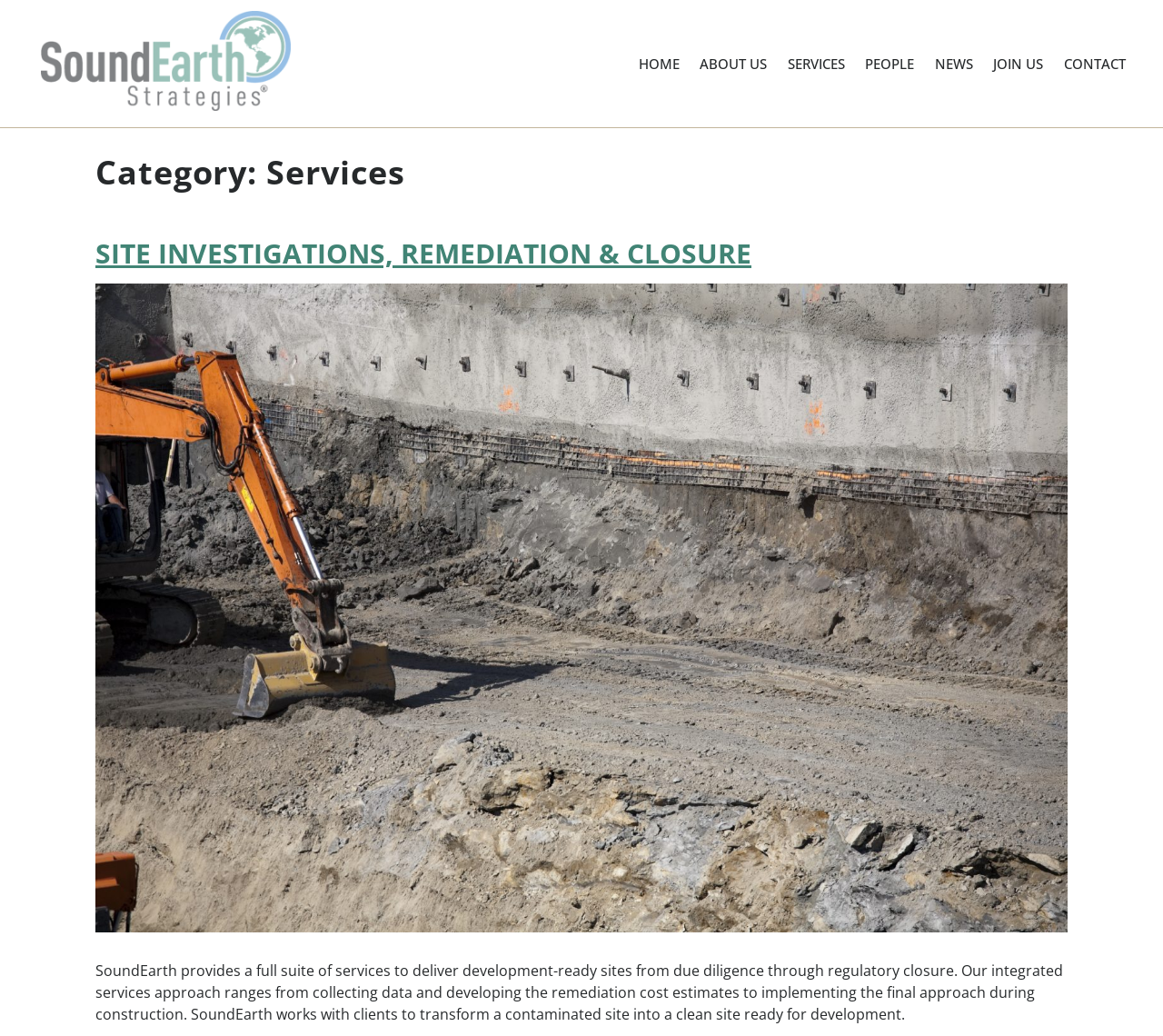What is the company name?
Based on the image, answer the question with a single word or brief phrase.

SoundEarth Strategies